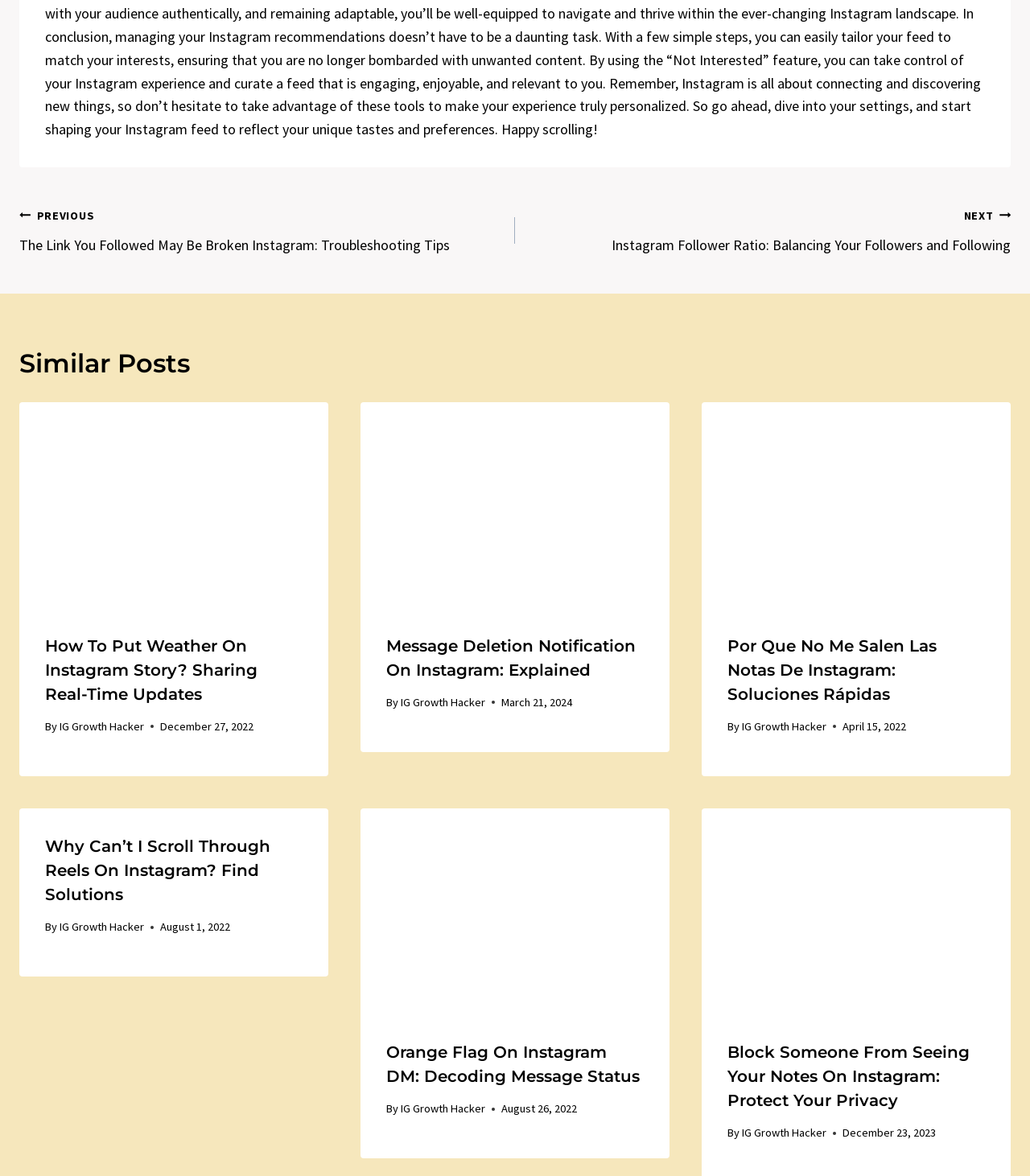What is the date of the last similar post?
Answer the question in a detailed and comprehensive manner.

By examining the webpage content, I found that the last similar post is titled 'Block Someone From Seeing Your Notes On Instagram: Protect Your Privacy', and it includes a date of 'December 23, 2023'. This suggests that the post was published on this date.